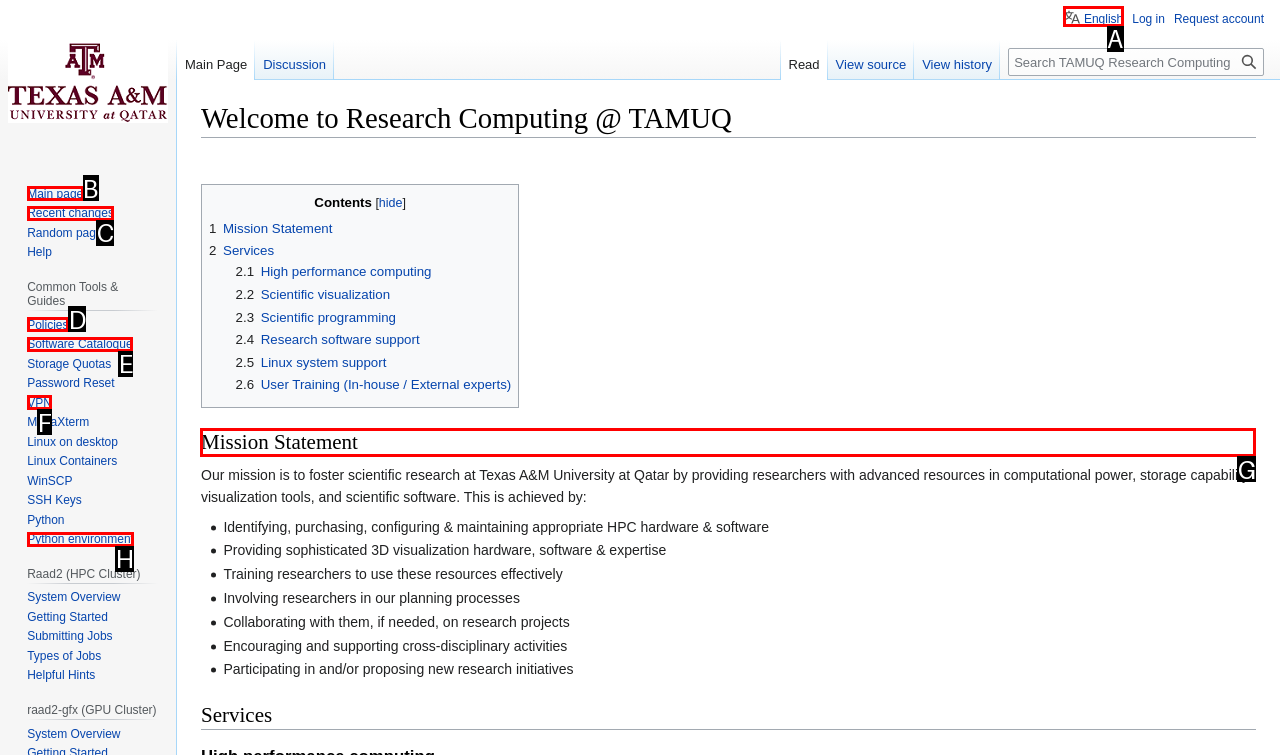Identify the correct option to click in order to complete this task: Get a quote now
Answer with the letter of the chosen option directly.

None